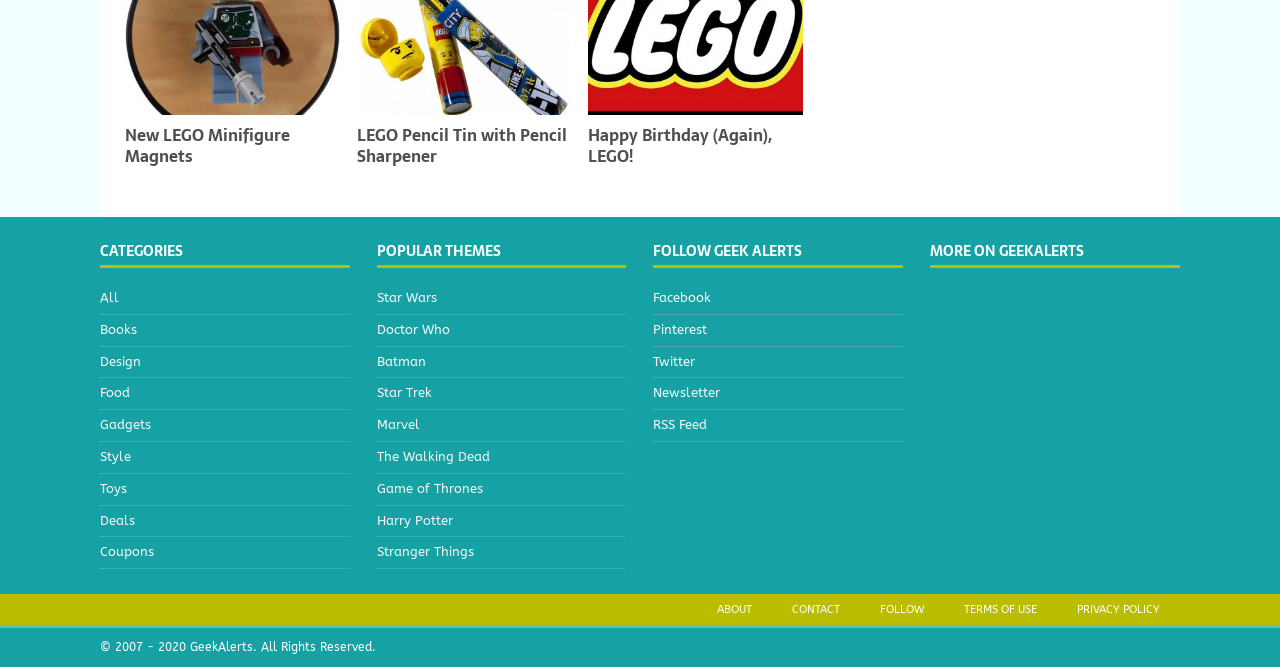What is the copyright year range of GeekAlerts?
Can you provide a detailed and comprehensive answer to the question?

At the bottom of the webpage, I see the copyright notice '© 2007 - 2020 GeekAlerts. All Rights Reserved.', which indicates the copyright year range of GeekAlerts.